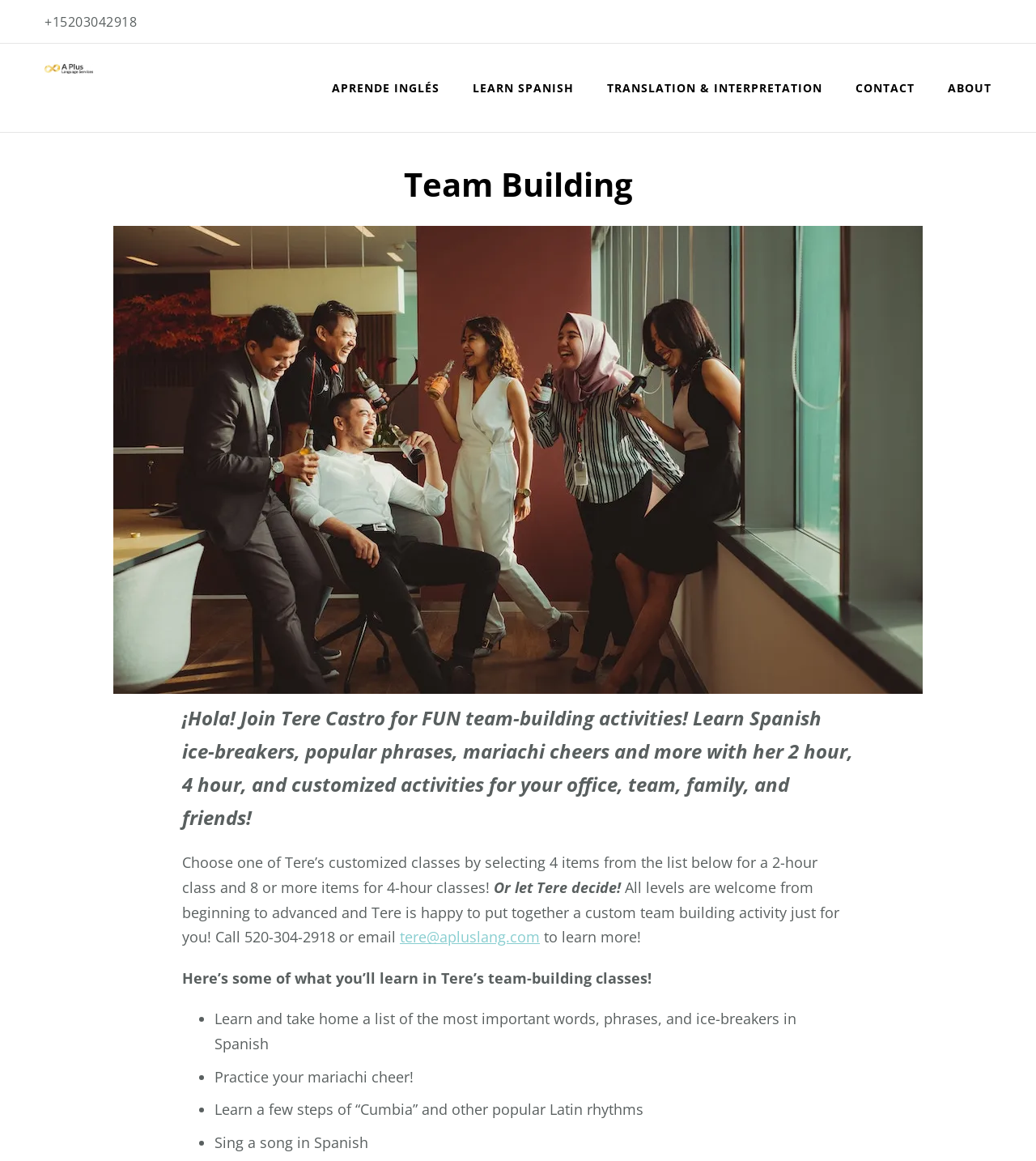Kindly determine the bounding box coordinates of the area that needs to be clicked to fulfill this instruction: "View team building activities".

[0.176, 0.607, 0.823, 0.715]